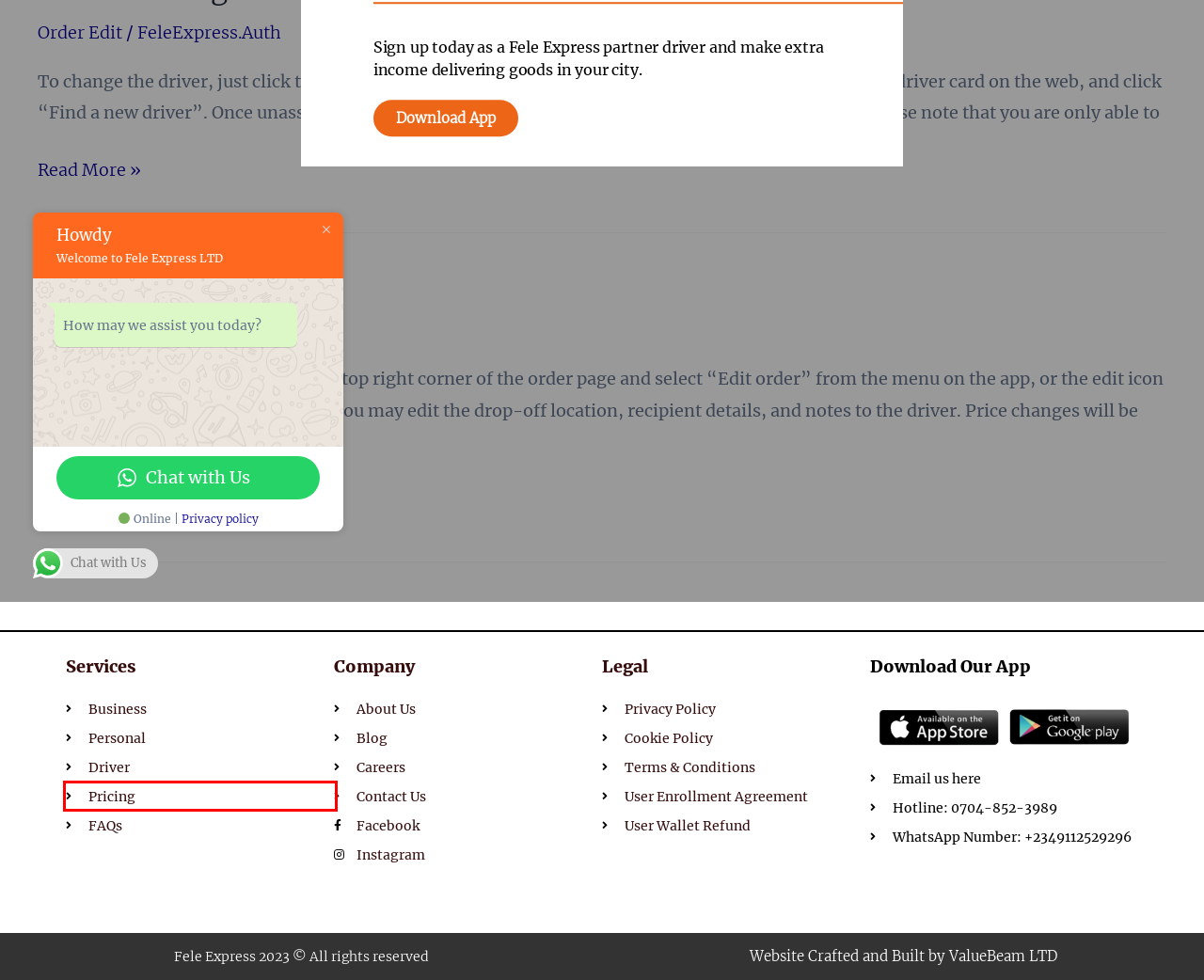Examine the screenshot of a webpage with a red rectangle bounding box. Select the most accurate webpage description that matches the new webpage after clicking the element within the bounding box. Here are the candidates:
A. Pricing Details - Fele Express
B. User Enrollment Agreement - Fele Express
C. How to edit the order? - Fele Express
D. Privacy Policy - Fele Express
E. Jobs - Fele Express
F. Website and Software Development - ValueBeam LTD
G. Blog - Fele Express
H. User Wallet Refund - Fele Express

A